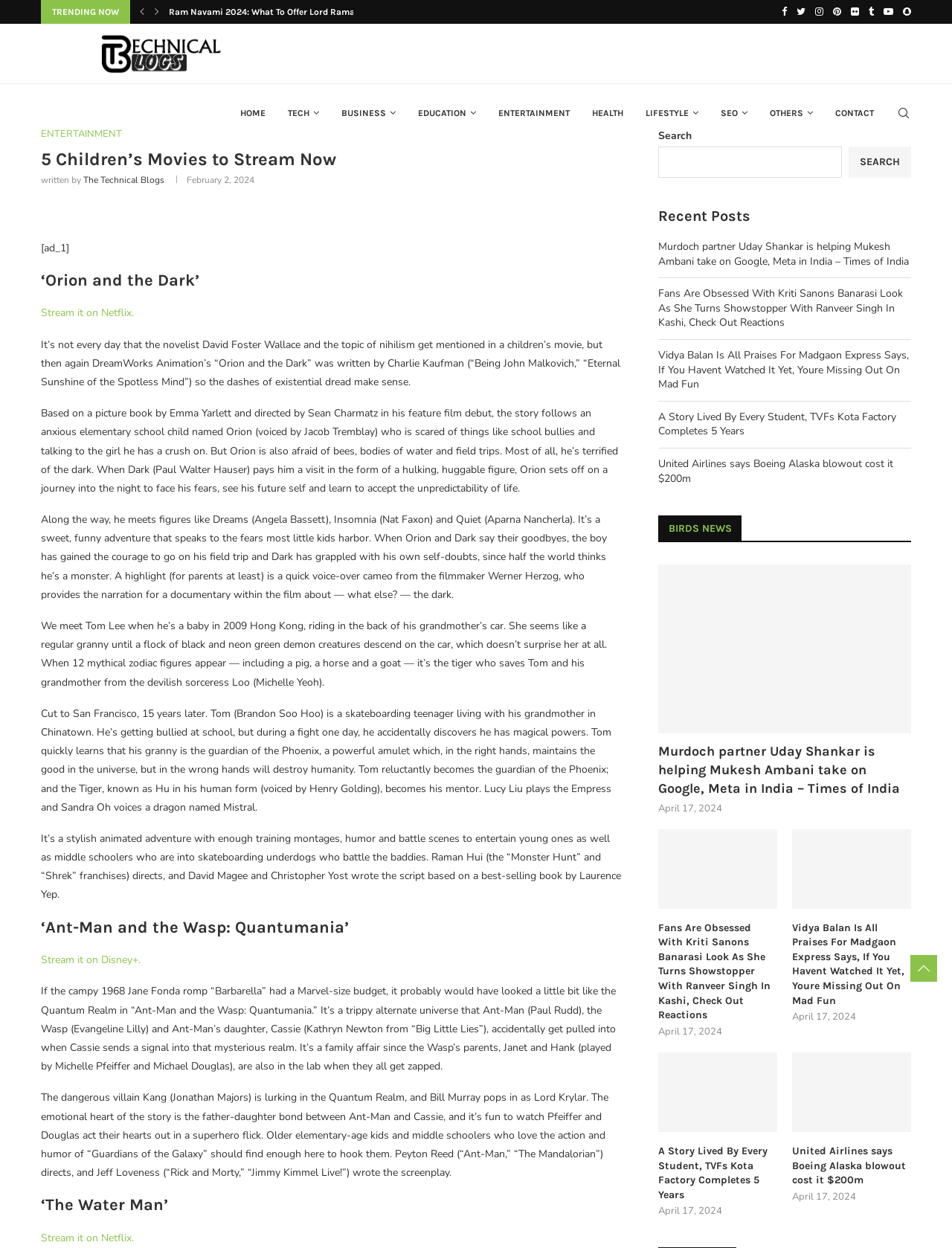What is the name of the grandmother in the movie 'Tom Lee'? Please answer the question using a single word or phrase based on the image.

Not mentioned